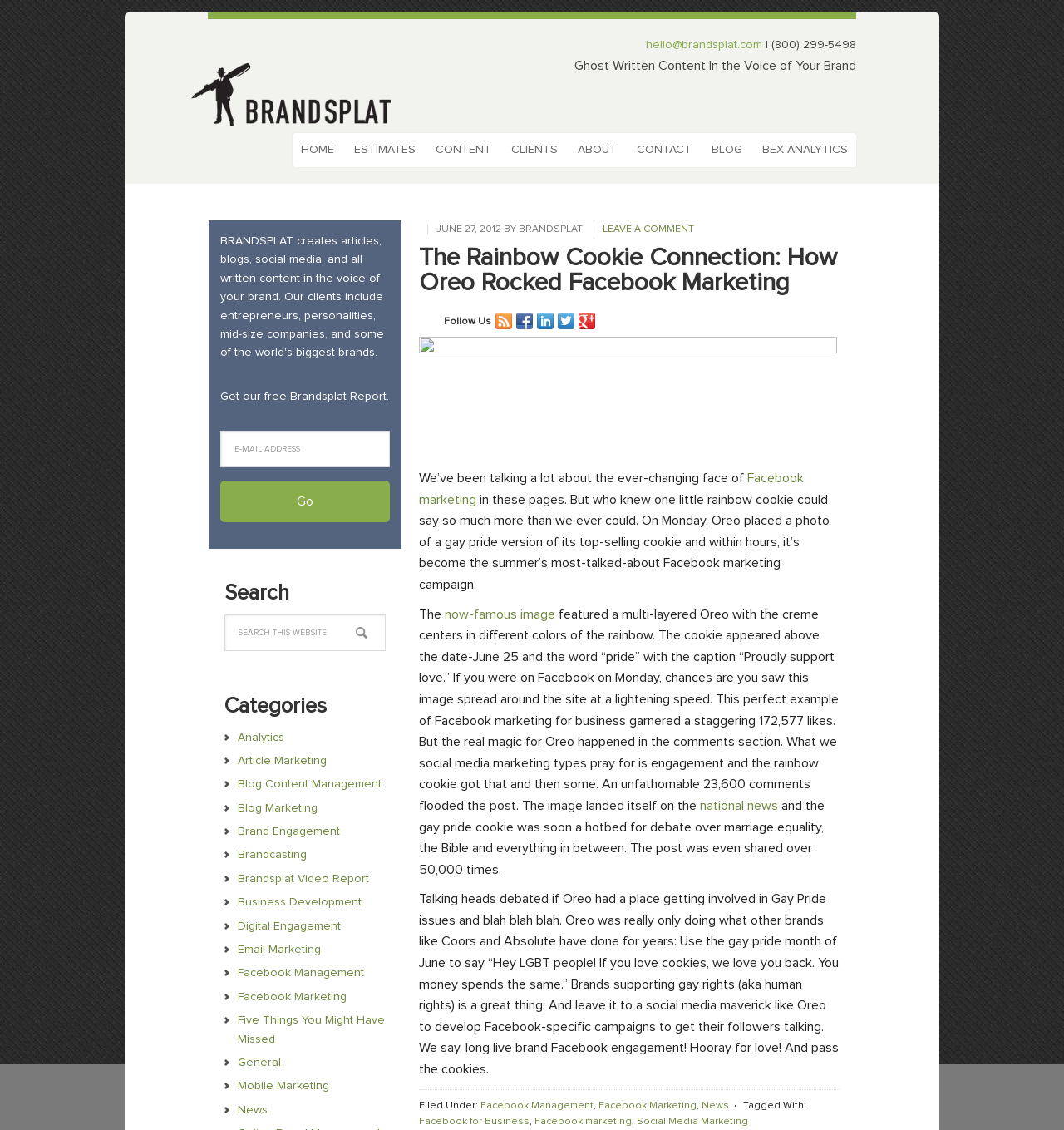Please provide the bounding box coordinates for the element that needs to be clicked to perform the instruction: "Search this website". The coordinates must consist of four float numbers between 0 and 1, formatted as [left, top, right, bottom].

[0.211, 0.544, 0.362, 0.576]